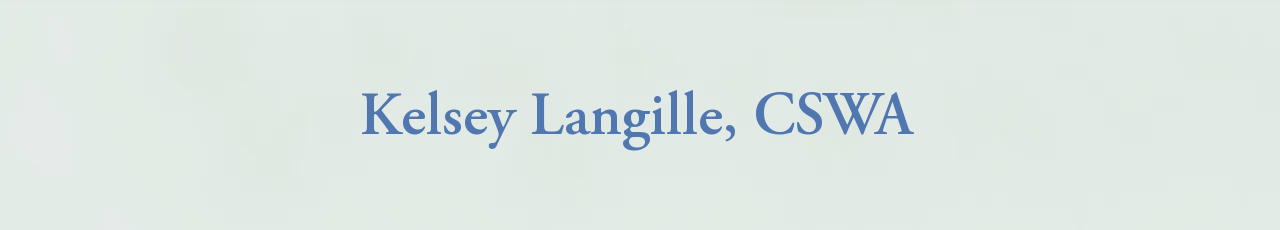Explain what is happening in the image with elaborate details.

The image features the name "Kelsey Langille, CSWA," prominently displayed in a soft blue font. This elegant typography stands out against a light, neutral background, creating a calm and professional appearance. Positioned at the top of a webpage dedicated to Kelsey Langille, a Certified Social Work Associate, the text conveys a sense of professionalism and warmth, reflecting her commitment to therapeutic practices. The overall design is clean and straightforward, inviting visitors to learn more about her services and approach to therapy.